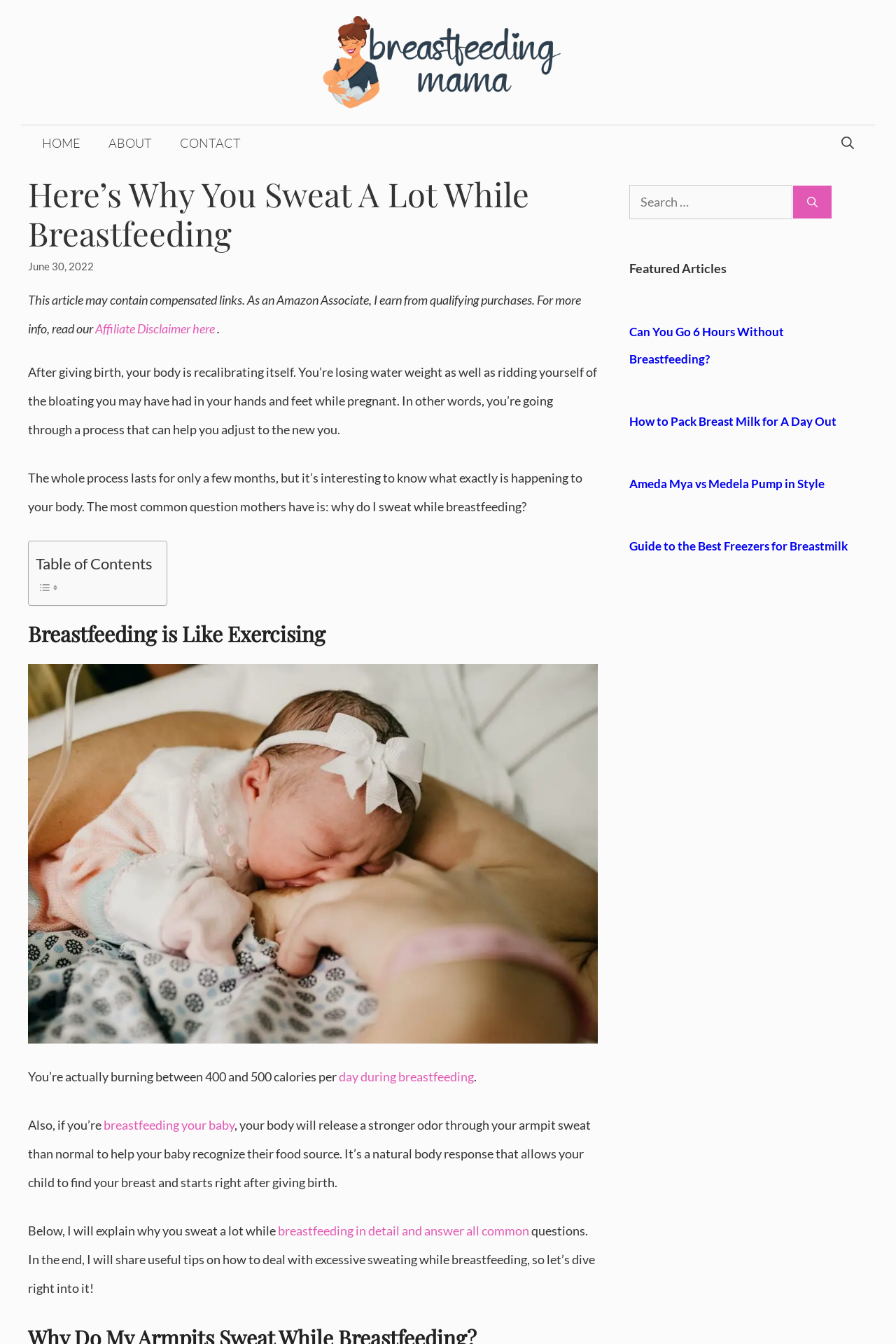Identify the first-level heading on the webpage and generate its text content.

Here’s Why You Sweat A Lot While Breastfeeding